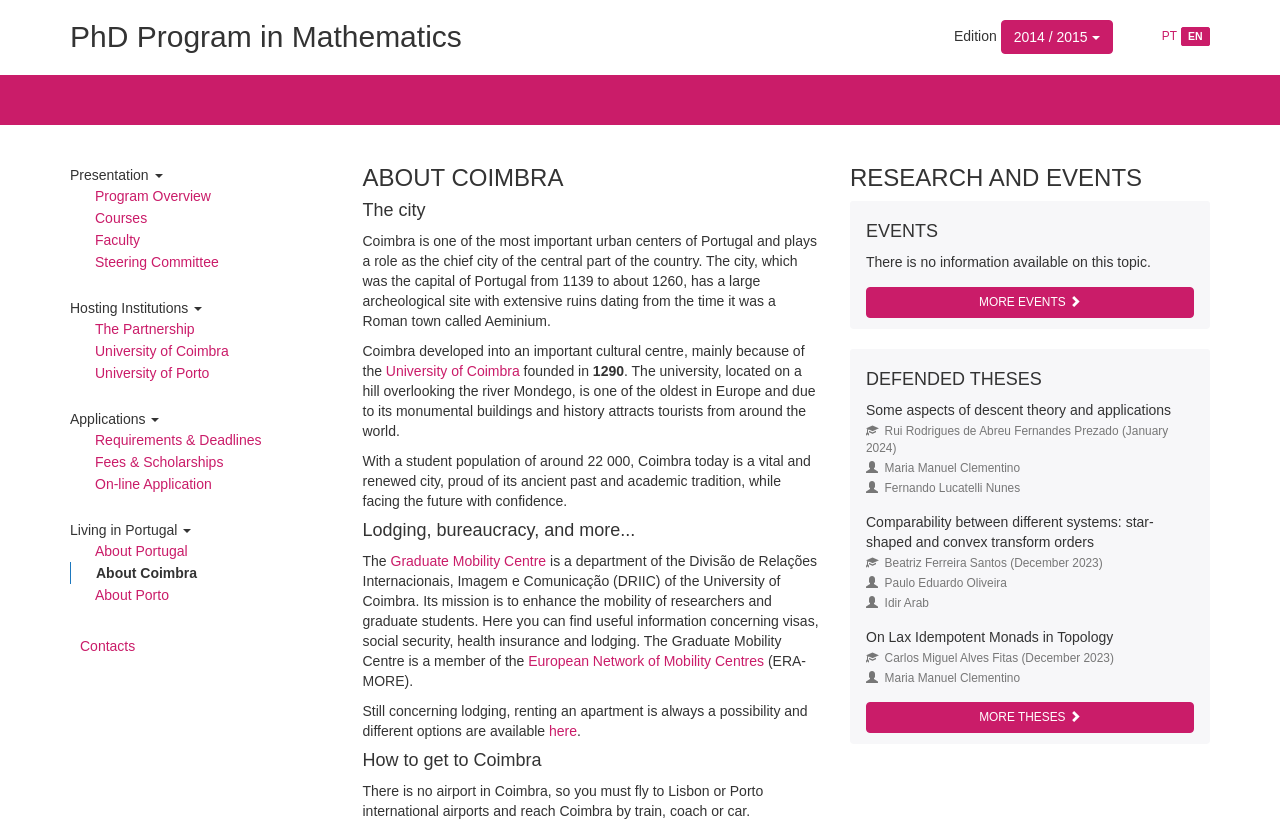Construct a comprehensive description capturing every detail on the webpage.

The webpage is about the PhD Program in Mathematics, with a prominent heading at the top left corner. Below the heading, there is a link to the program's overview and a button to select the edition year, 2014/2015. To the right of the heading, there are language options, including PT and EN.

On the left side of the page, there is a navigation menu with links to various sections, including Program Overview, Courses, Faculty, Steering Committee, Hosting Institutions, Applications, Living in Portugal, and Contacts.

The main content of the page is divided into two sections. The top section is about Coimbra, one of the hosting institutions. It provides an overview of the city, its history, and its cultural significance. There is a heading "ABOUT COIMBRA" followed by a description of the city, its importance, and its university. The text also mentions the University of Coimbra, which is one of the oldest in Europe.

Below the Coimbra section, there is a heading "Lodging, bureaucracy, and more..." which provides information about the Graduate Mobility Centre, a department of the University of Coimbra that helps with visas, social security, health insurance, and lodging. There is also a link to the European Network of Mobility Centres.

Further down, there is a section on "How to get to Coimbra" which explains that there is no airport in Coimbra and provides information on how to reach the city from Lisbon or Porto international airports.

The second main section of the page is about Research and Events, with headings for EVENTS and DEFENDED THESES. The EVENTS section currently has no information available, but there is a link to "MORE EVENTS". The DEFENDED THESES section lists several theses with their titles, students' names, and supervisors' names.

Overall, the webpage provides a comprehensive overview of the PhD Program in Mathematics, its hosting institutions, and the research activities related to the program.